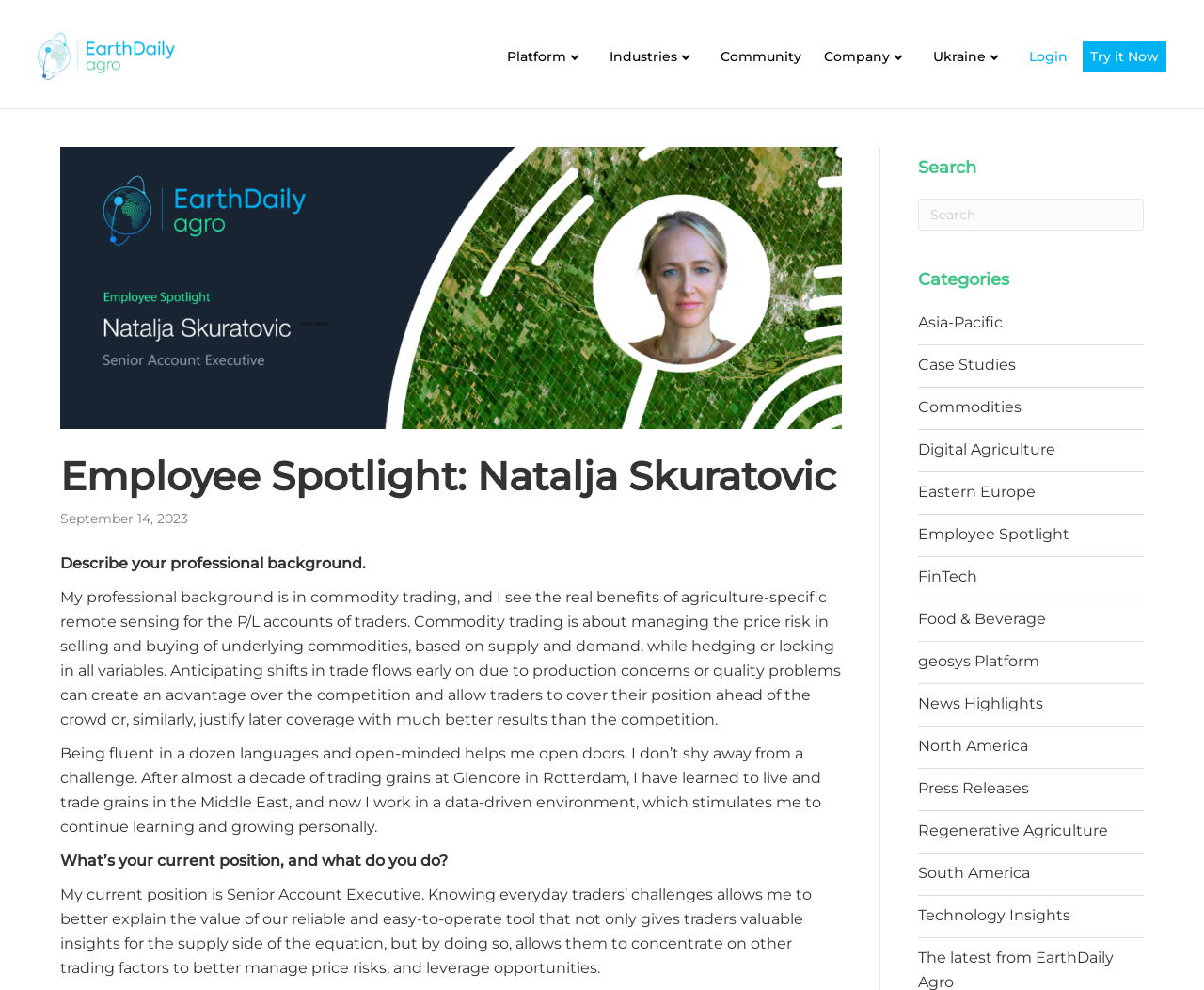Please give a one-word or short phrase response to the following question: 
What is the topic of the 'Employee Spotlight' section?

Natalja Skuratovic